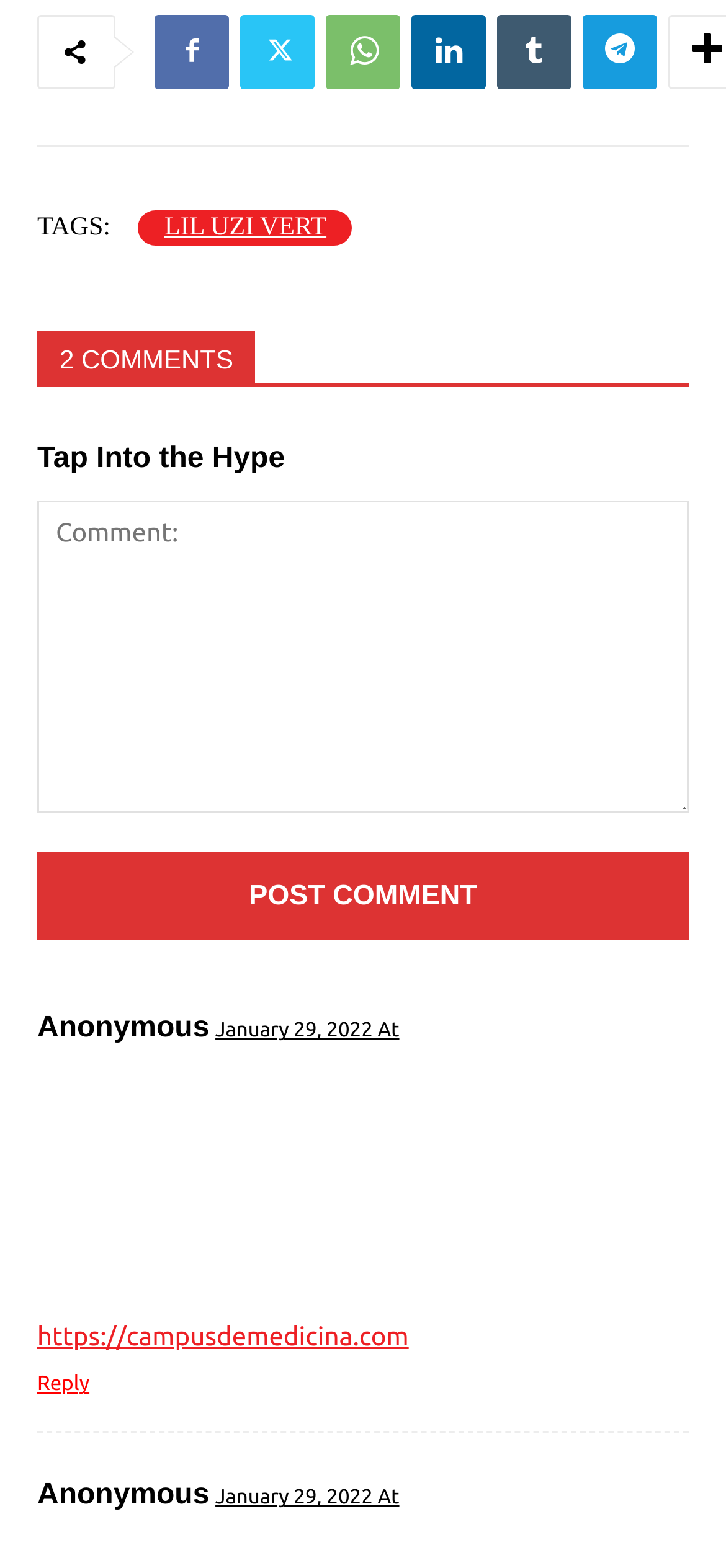Predict the bounding box coordinates of the UI element that matches this description: "parent_node: Comment: name="name"". The coordinates should be in the format [left, top, right, bottom] with each value between 0 and 1.

[0.051, 0.2, 0.949, 0.24]